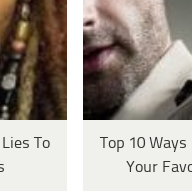Provide a one-word or brief phrase answer to the question:
What type of audience is the content targeting?

Entertainment enthusiasts